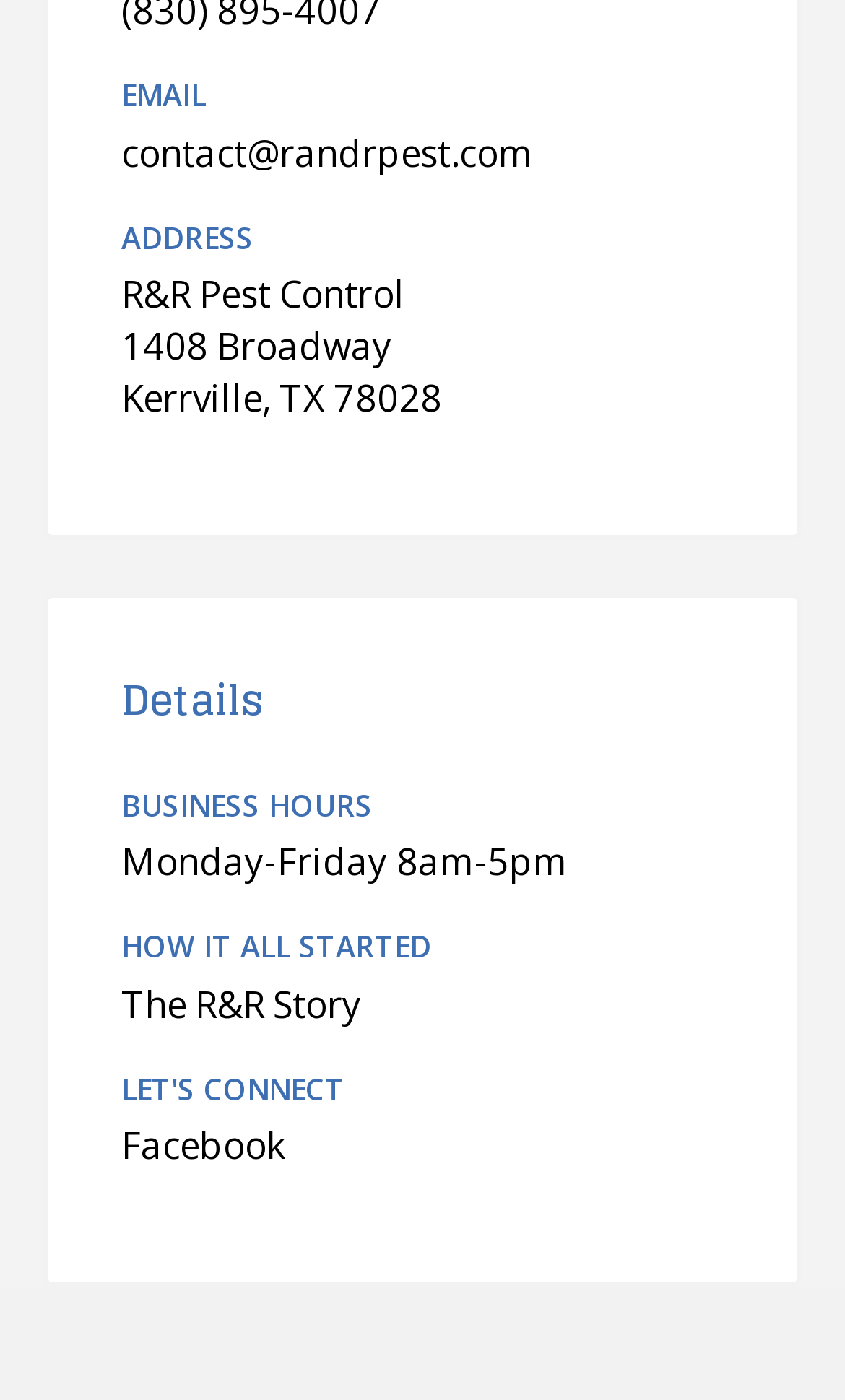Examine the image carefully and respond to the question with a detailed answer: 
What is the name of the story about R&R Pest Control?

I found the name of the story by looking at the link with the text 'HOW IT ALL STARTED' which is followed by a link with the name of the story 'The R&R Story'.